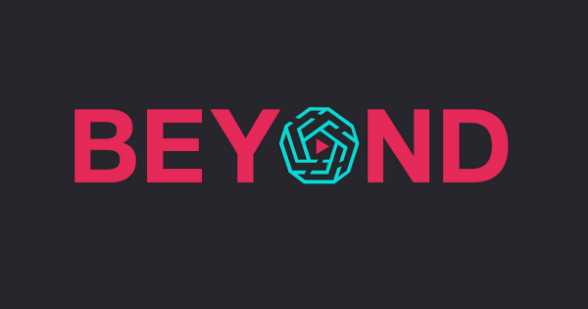What is the shape of the icon replacing the letter 'O'?
Provide a detailed answer to the question, using the image to inform your response.

The caption describes the icon replacing the letter 'O' as a stylized icon that incorporates a maze-like pattern in teal, evoking feelings of adventure and exploration.